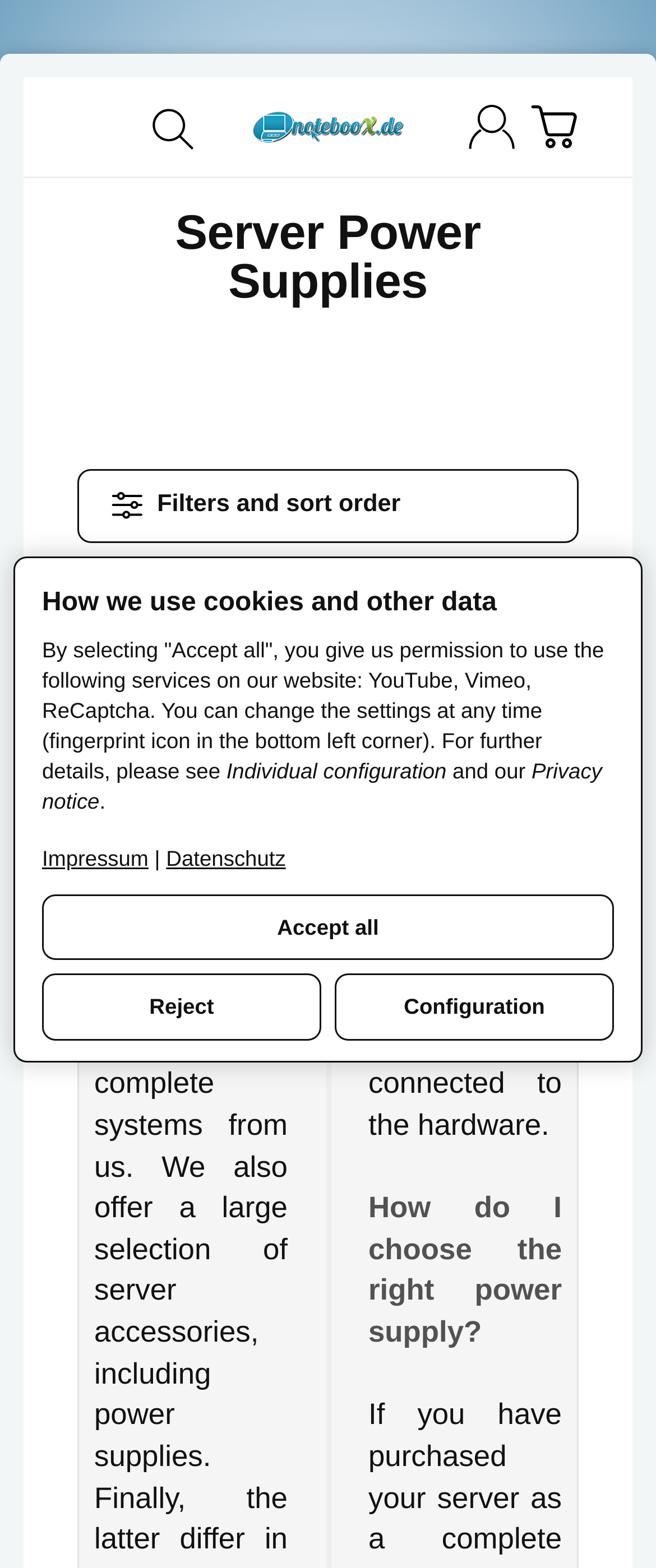Give the bounding box coordinates for this UI element: "Reject". The coordinates should be four float numbers between 0 and 1, arranged as [left, top, right, bottom].

[0.064, 0.621, 0.49, 0.664]